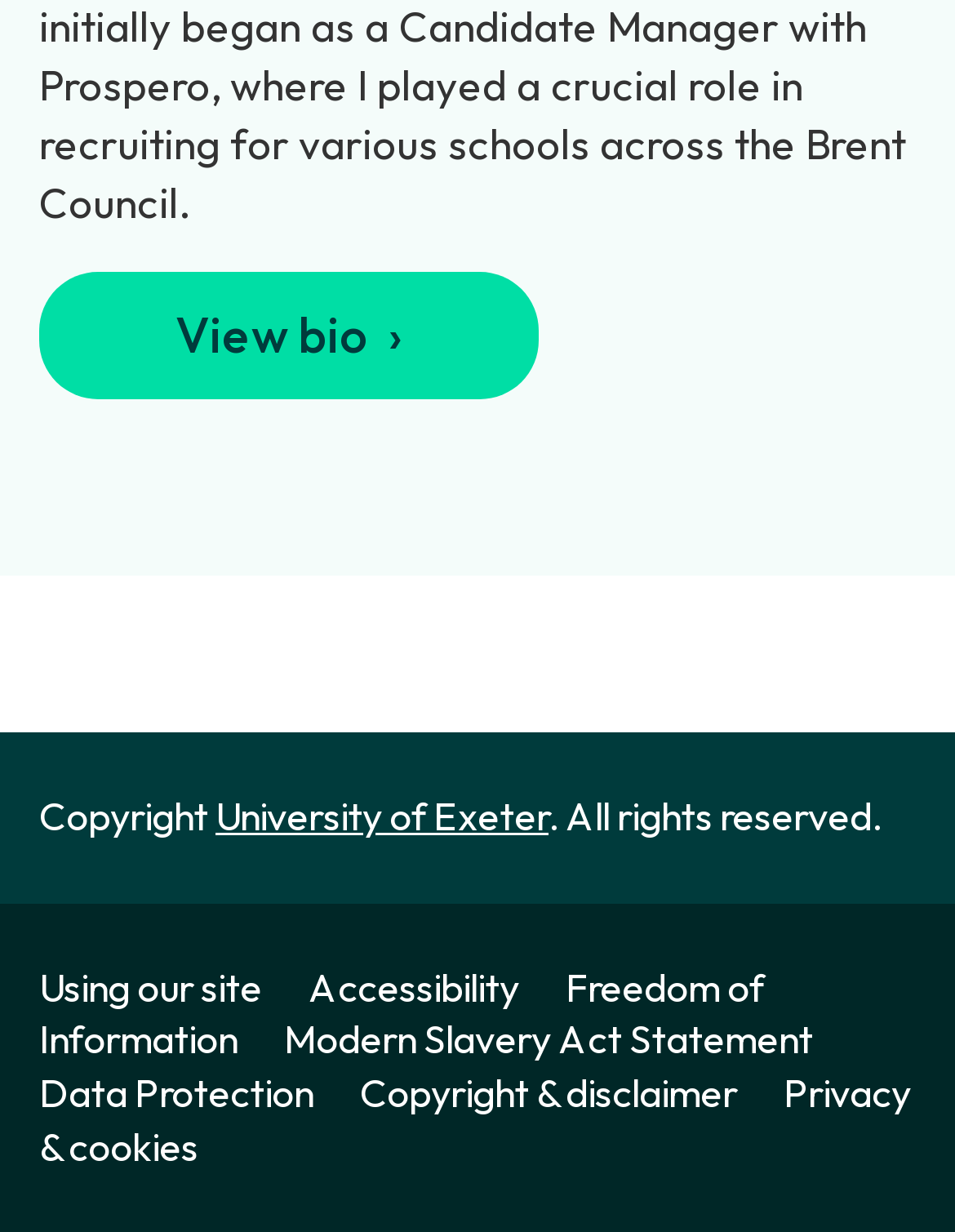What type of institution is this?
Provide a thorough and detailed answer to the question.

Based on the link 'University of Exeter' and the overall structure of the webpage, it appears to be a university website, which suggests that the institution is an educational establishment.